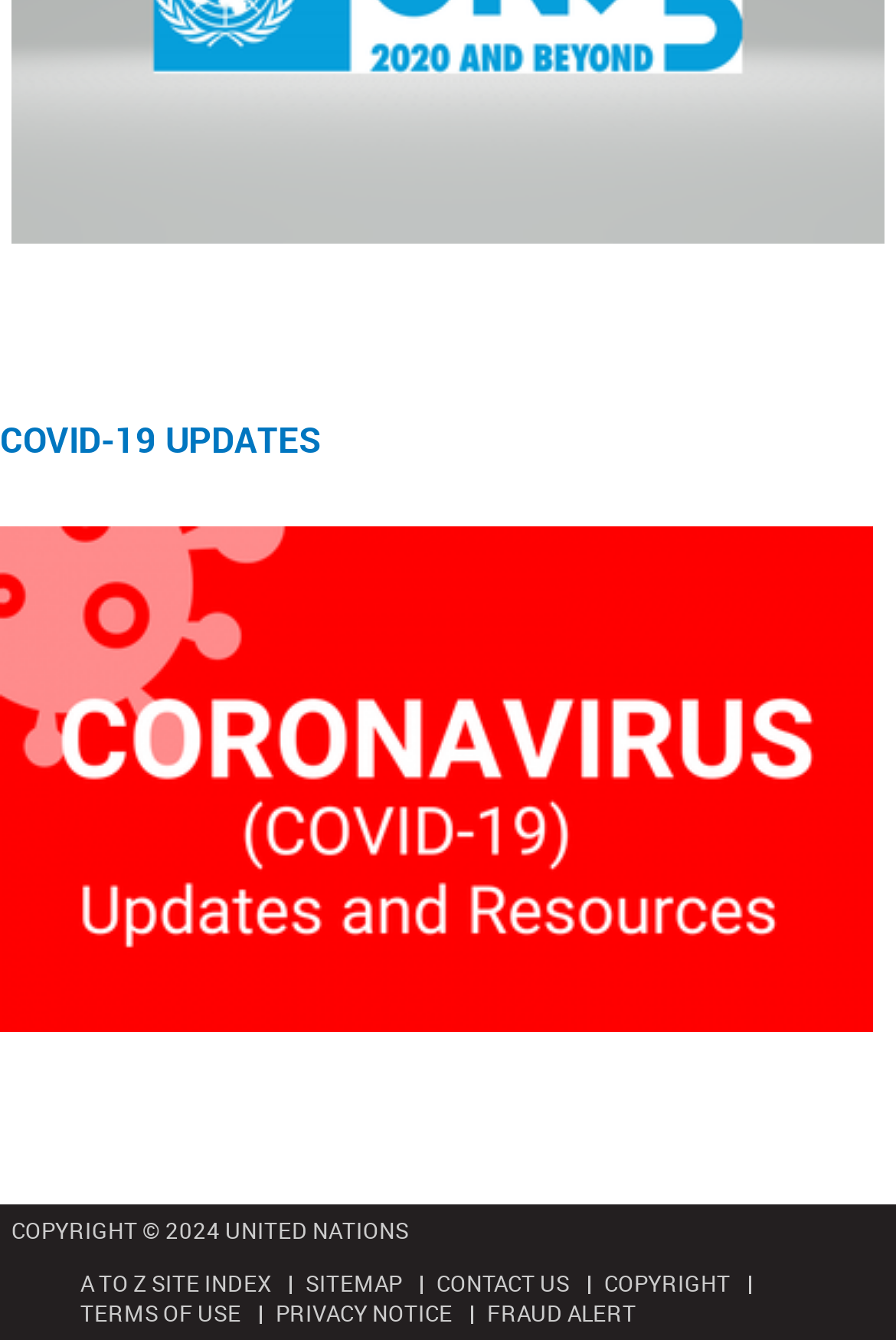What type of updates are mentioned on the webpage?
Refer to the image and answer the question using a single word or phrase.

COVID-19 UPDATES